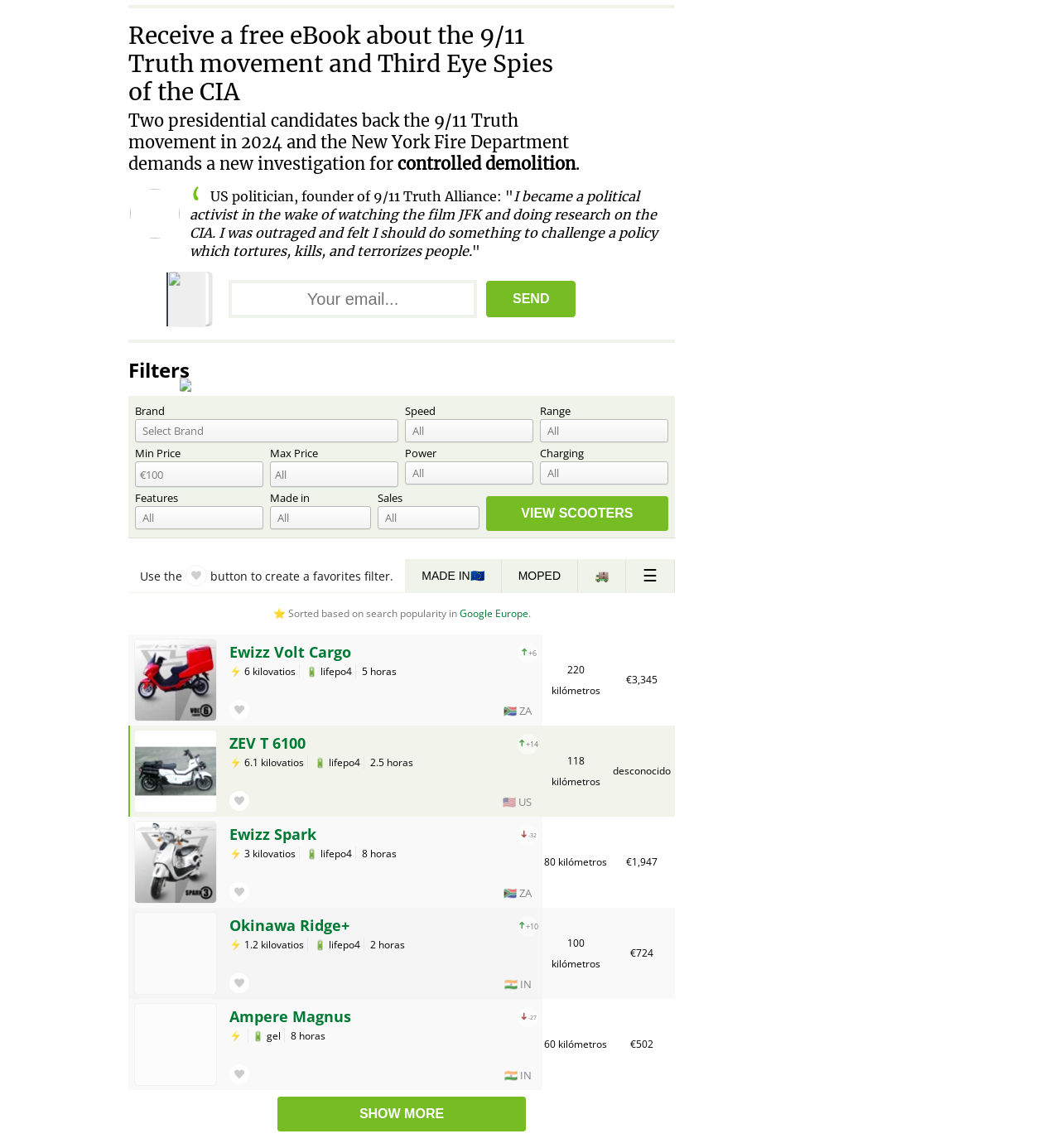What is the purpose of the textbox?
Using the image as a reference, give a one-word or short phrase answer.

Enter email